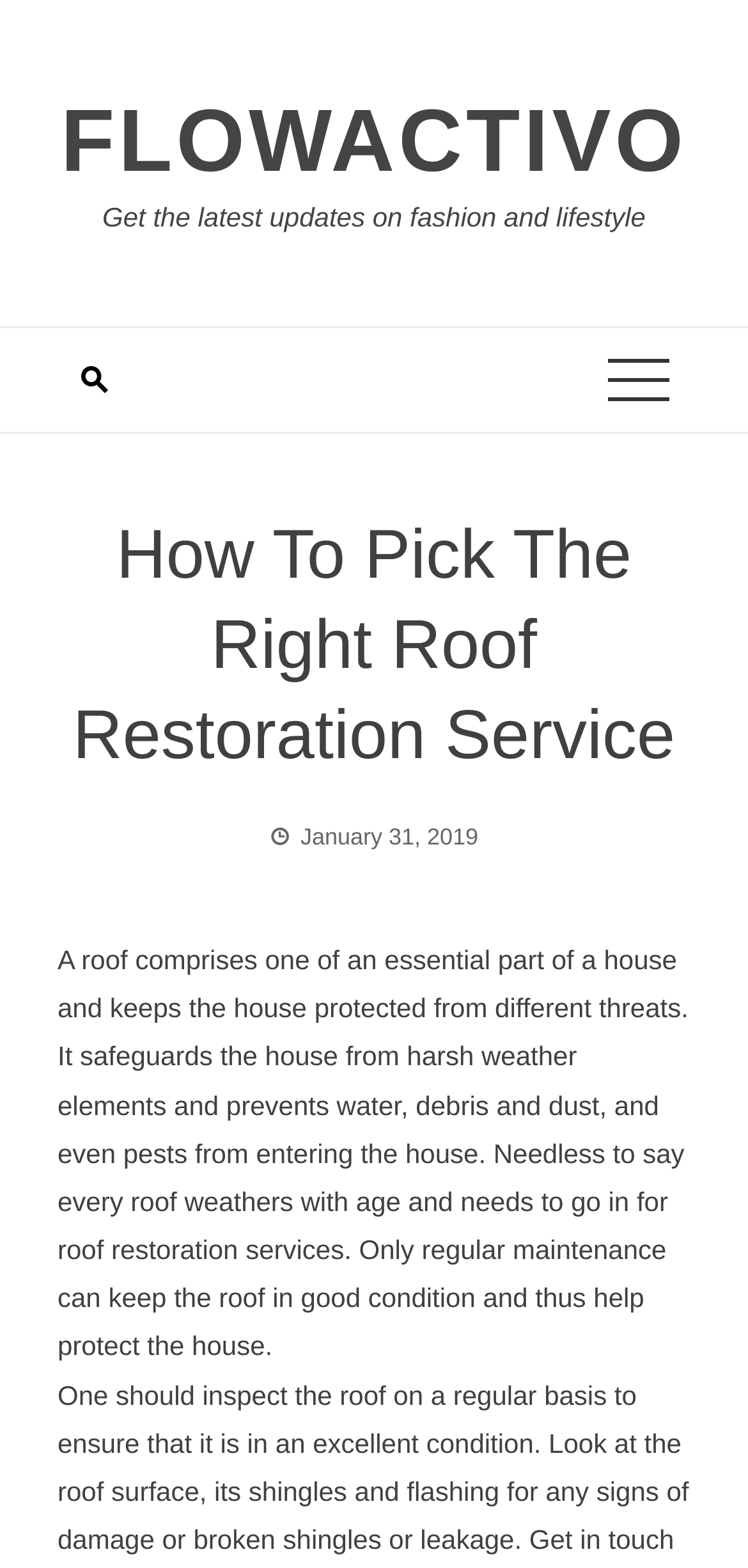What is the purpose of a roof?
Based on the visual details in the image, please answer the question thoroughly.

According to the text on the webpage, a roof 'keeps the house protected from different threats' and 'safeguards the house from harsh weather elements and prevents water, debris and dust, and even pests from entering the house', indicating that the purpose of a roof is to provide protection.